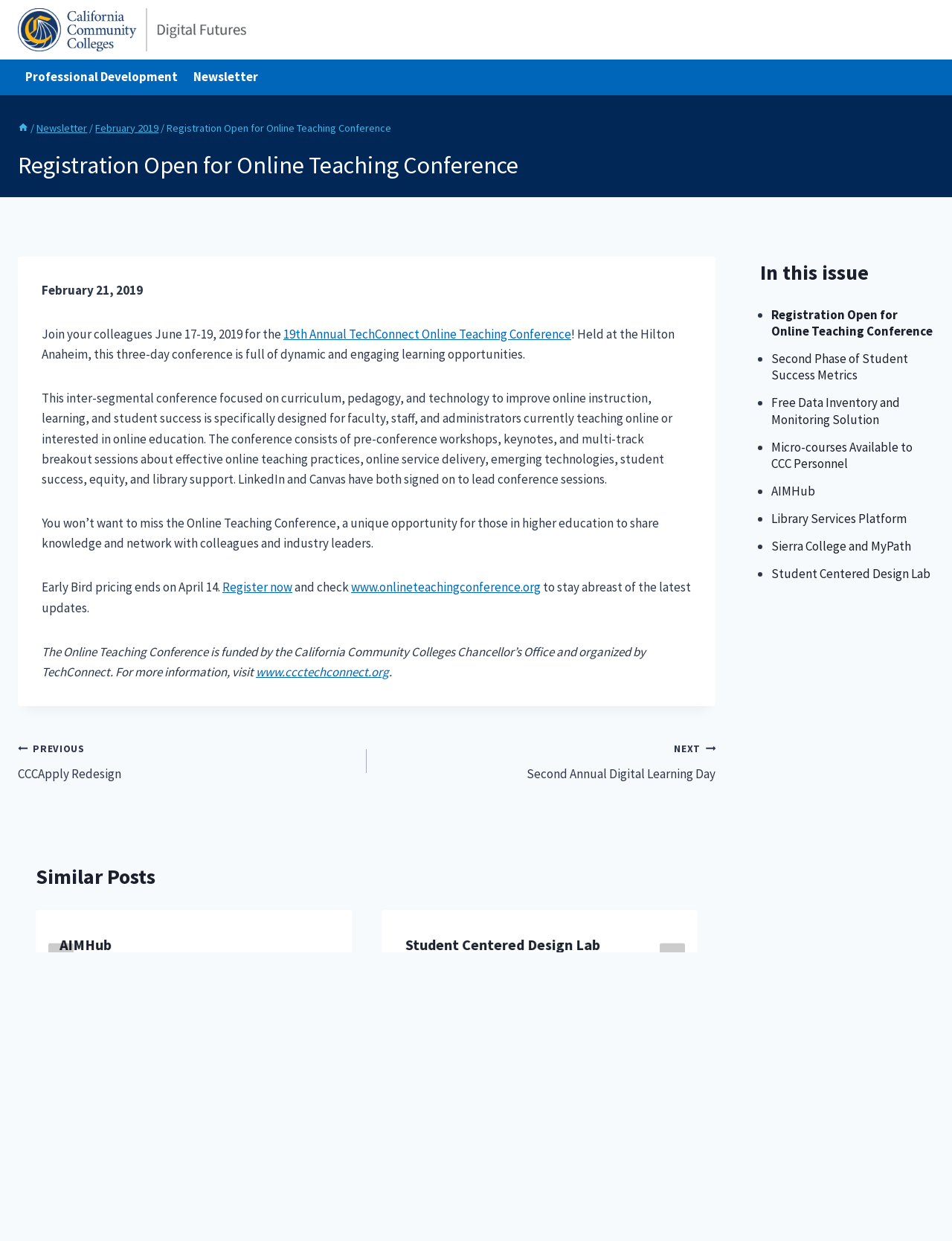What is the text of the webpage's headline?

Registration Open for Online Teaching Conference